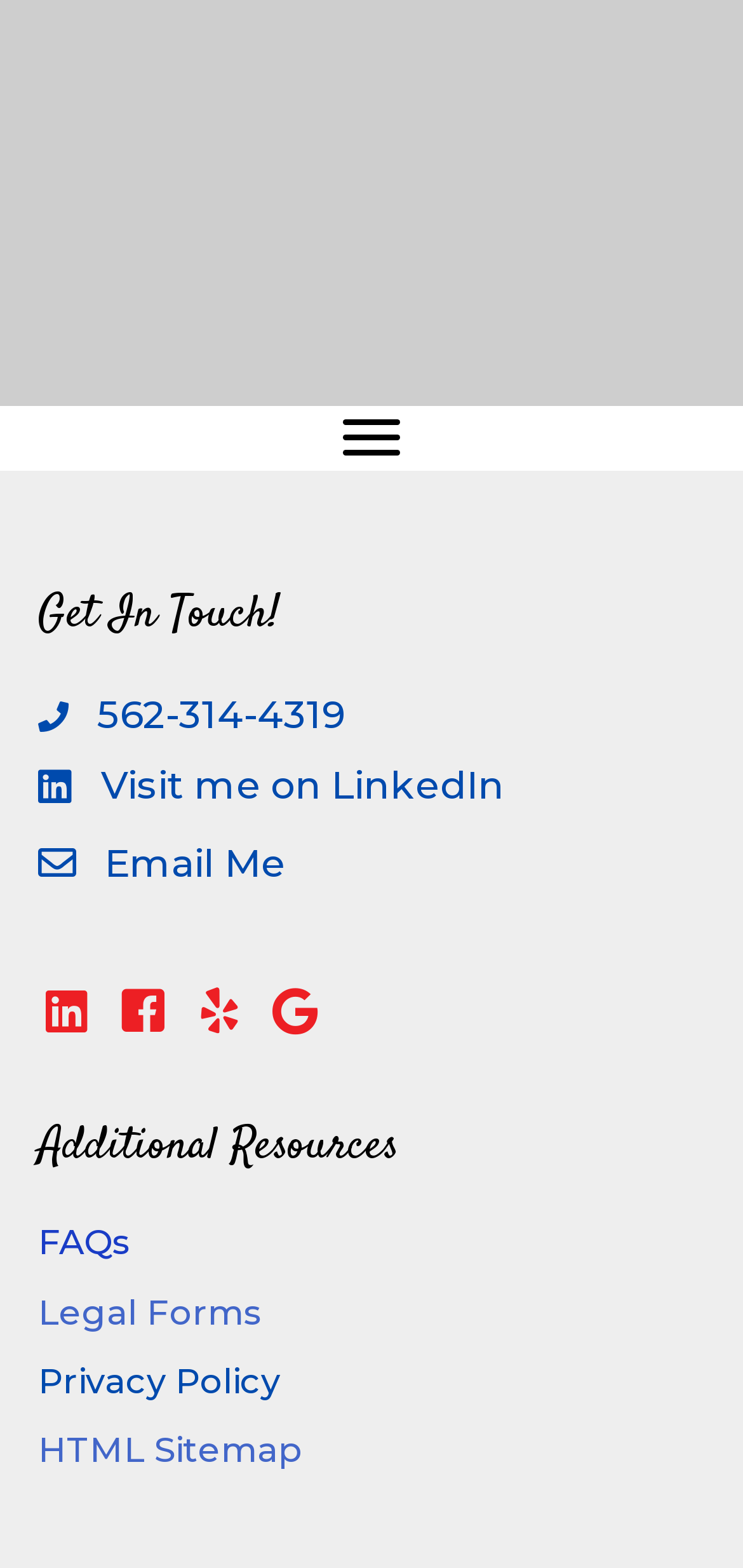Please locate the bounding box coordinates of the element that should be clicked to achieve the given instruction: "View the FAQs".

[0.051, 0.78, 0.174, 0.807]